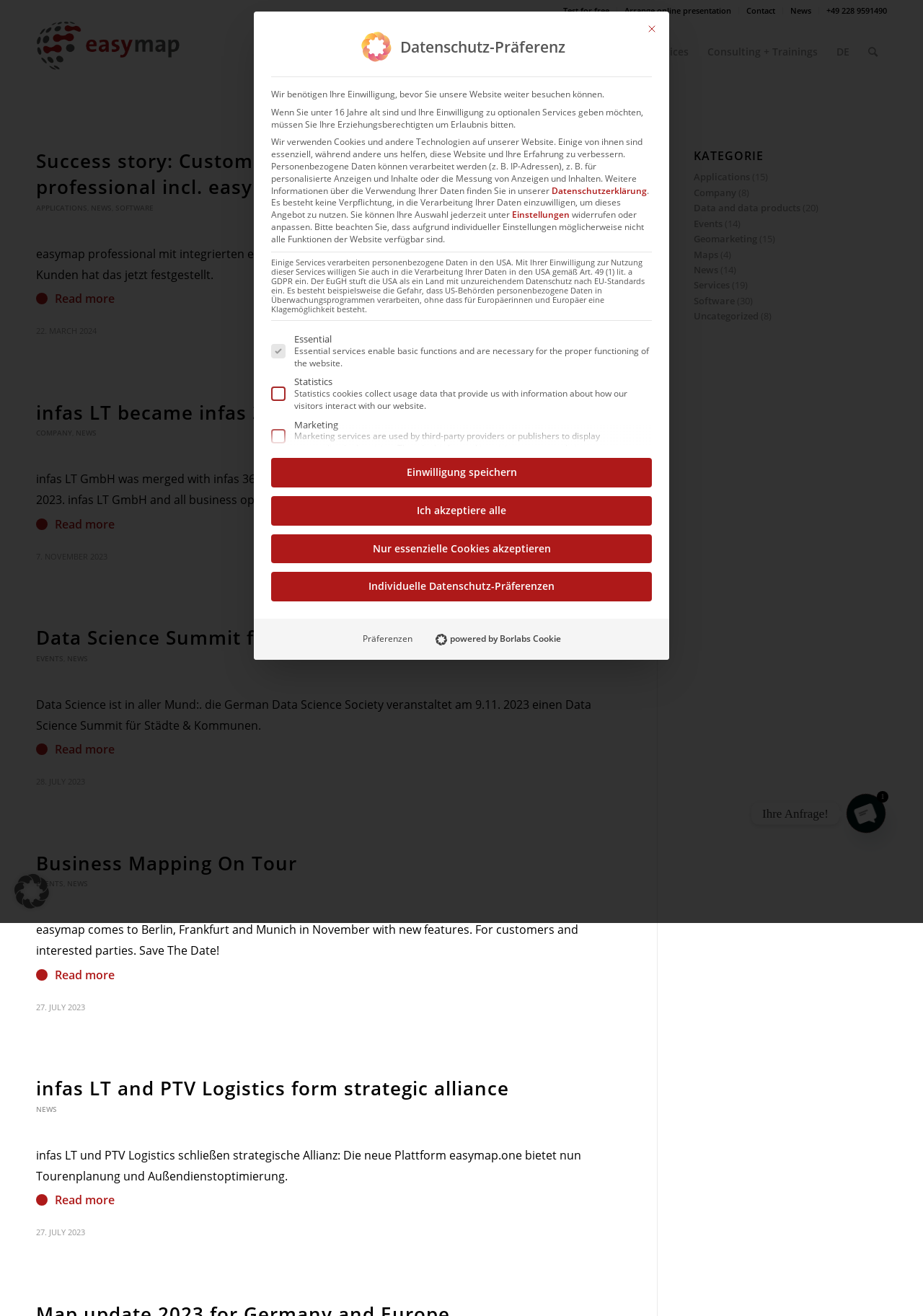Provide a brief response to the question below using one word or phrase:
What is the language of the website?

German